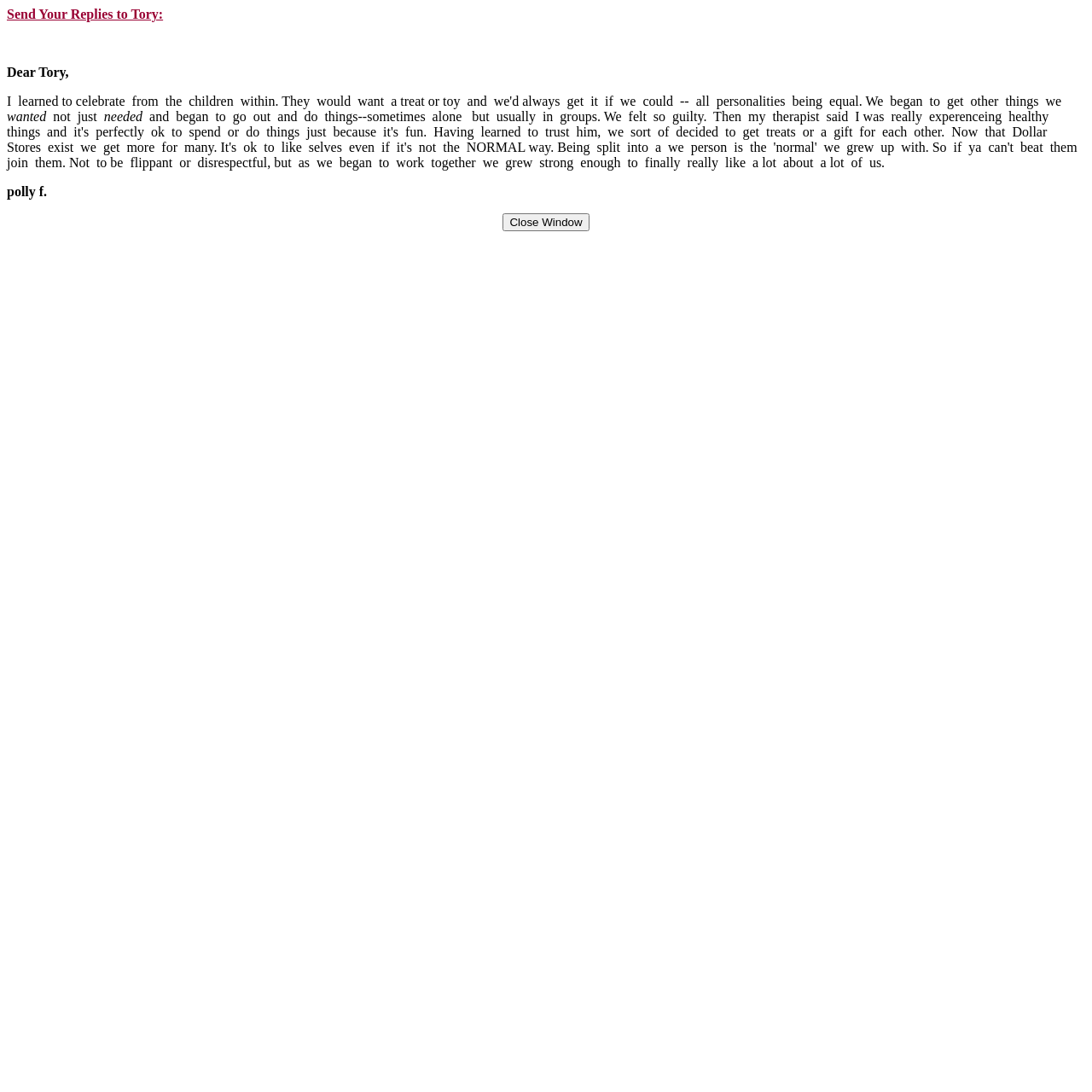What is the purpose of the link at the top of the page?
Answer the question with a single word or phrase derived from the image.

Send replies